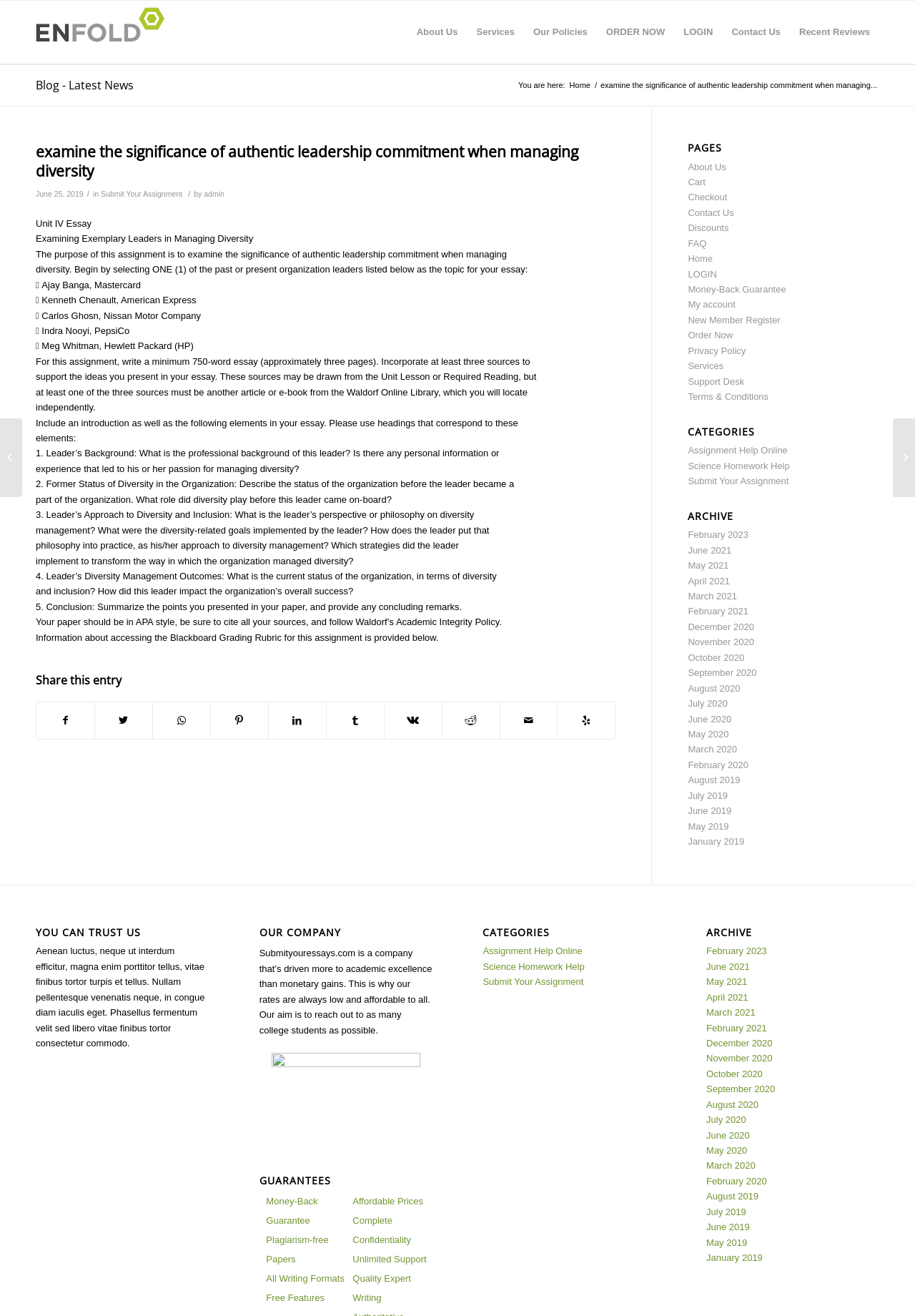How many sources are required to support the ideas presented in the essay?
Using the image, elaborate on the answer with as much detail as possible.

At least three sources are required to support the ideas presented in the essay, including at least one article or e-book from the Waldorf Online Library.